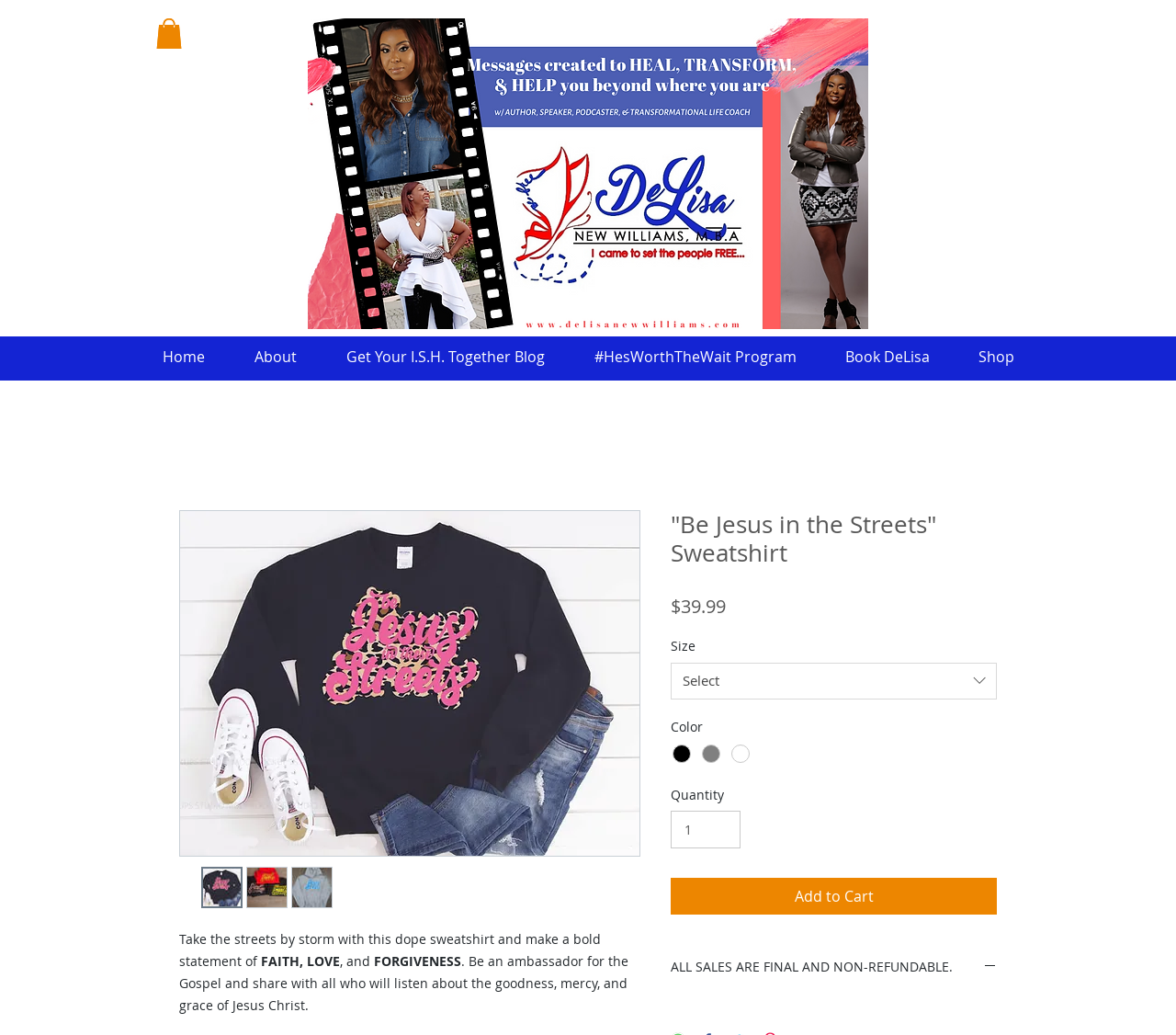Based on the element description: "Get Your I.S.H. Together Blog", identify the bounding box coordinates for this UI element. The coordinates must be four float numbers between 0 and 1, listed as [left, top, right, bottom].

[0.273, 0.324, 0.484, 0.366]